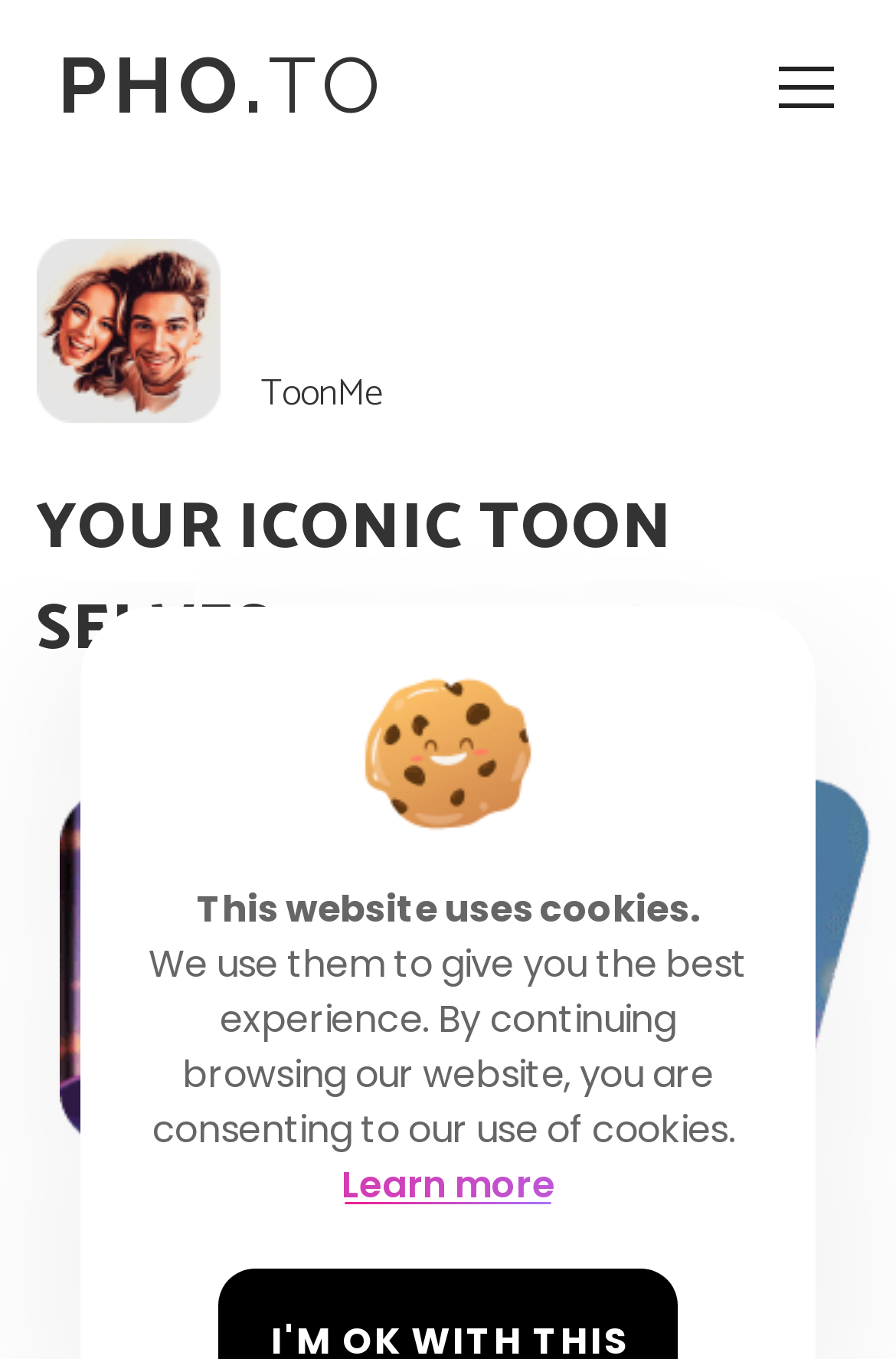Give a concise answer of one word or phrase to the question: 
What is the tagline of the website?

YOUR ICONIC TOON SELVES